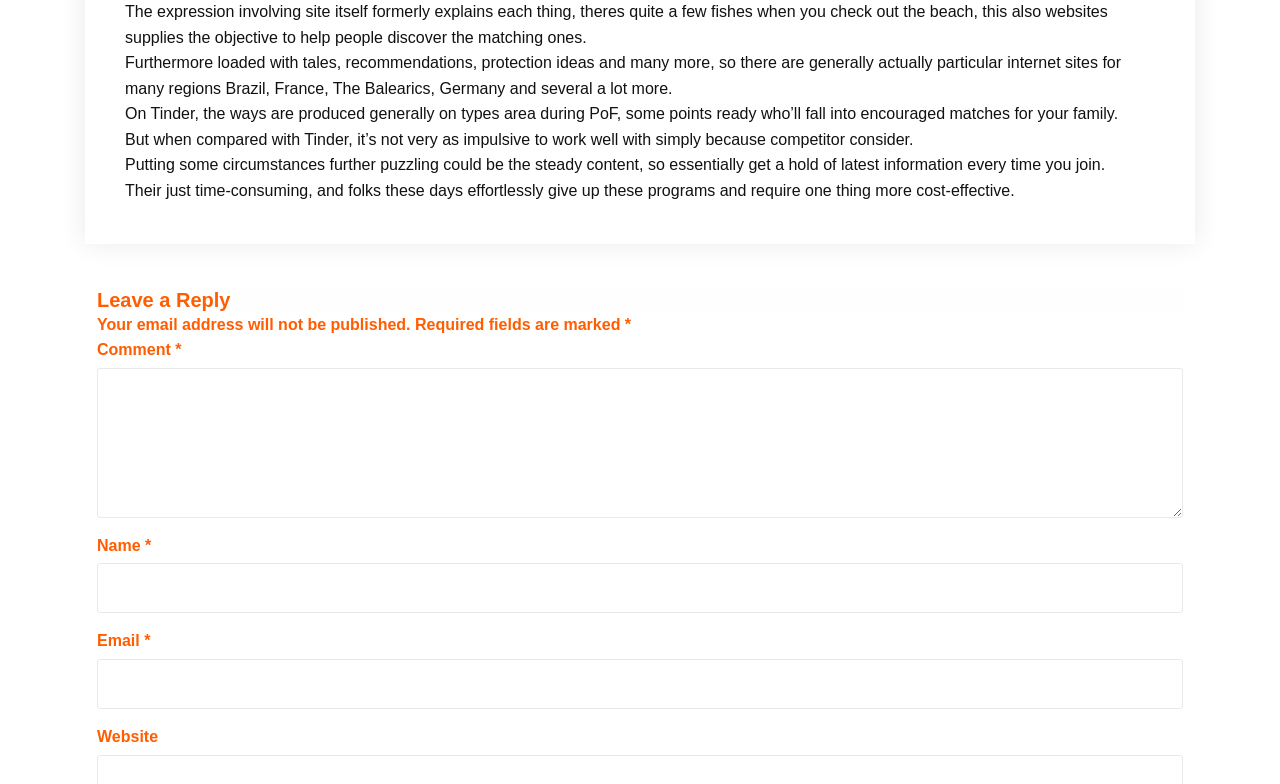Examine the image and give a thorough answer to the following question:
What is the purpose of the website?

Based on the text content, it appears that the website is intended to help people find matches on online dating platforms such as PoF and Tinder. The text mentions the importance of reading profiles and finding compatible matches, which suggests that the website's purpose is to facilitate successful online dating experiences.